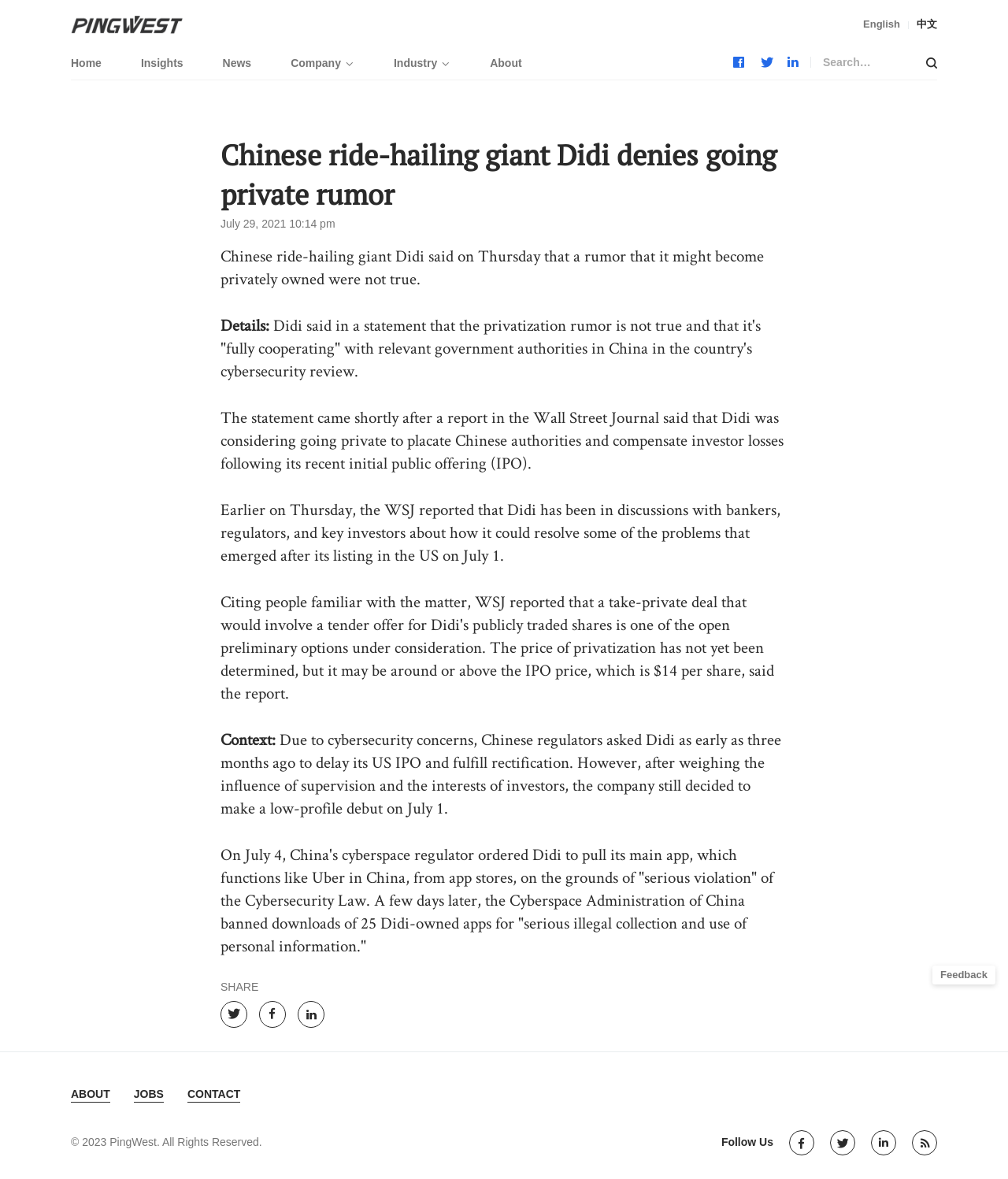Please identify the bounding box coordinates of the clickable area that will allow you to execute the instruction: "Switch to English".

[0.856, 0.015, 0.893, 0.027]